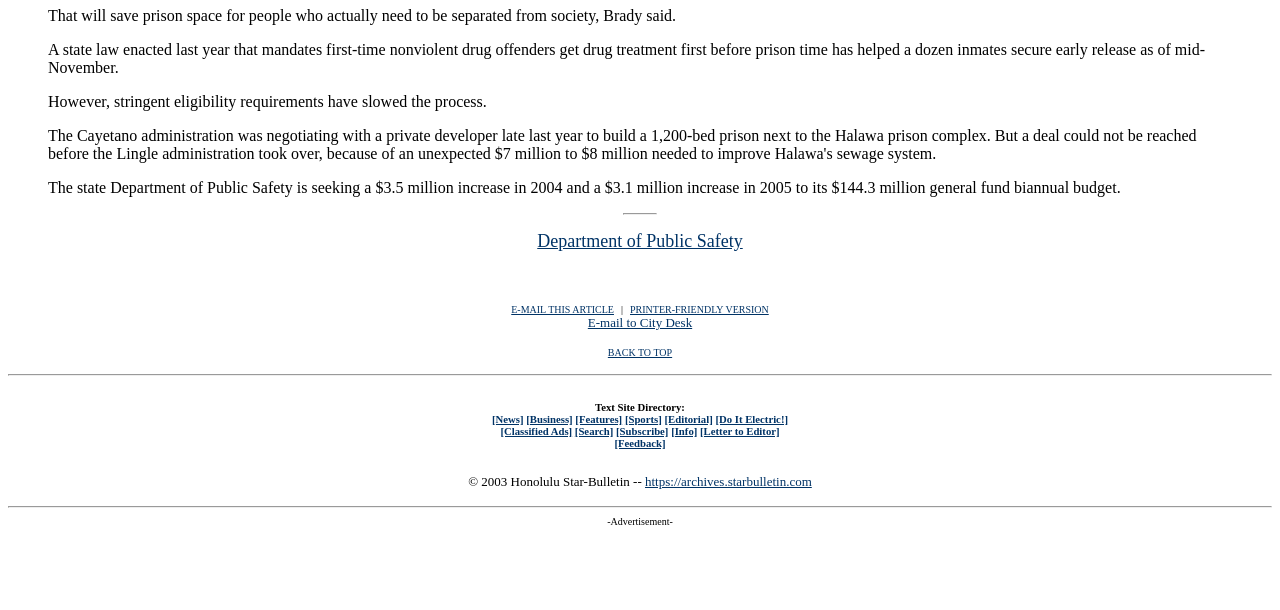Identify the bounding box coordinates for the UI element described by the following text: "PRINTER-FRIENDLY VERSION". Provide the coordinates as four float numbers between 0 and 1, in the format [left, top, right, bottom].

[0.492, 0.498, 0.601, 0.516]